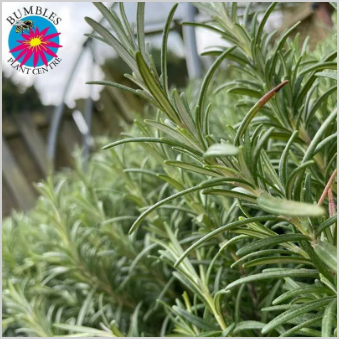Provide a short, one-word or phrase answer to the question below:
What is the name of the plant centre in the image?

Bumbles Plant Centre